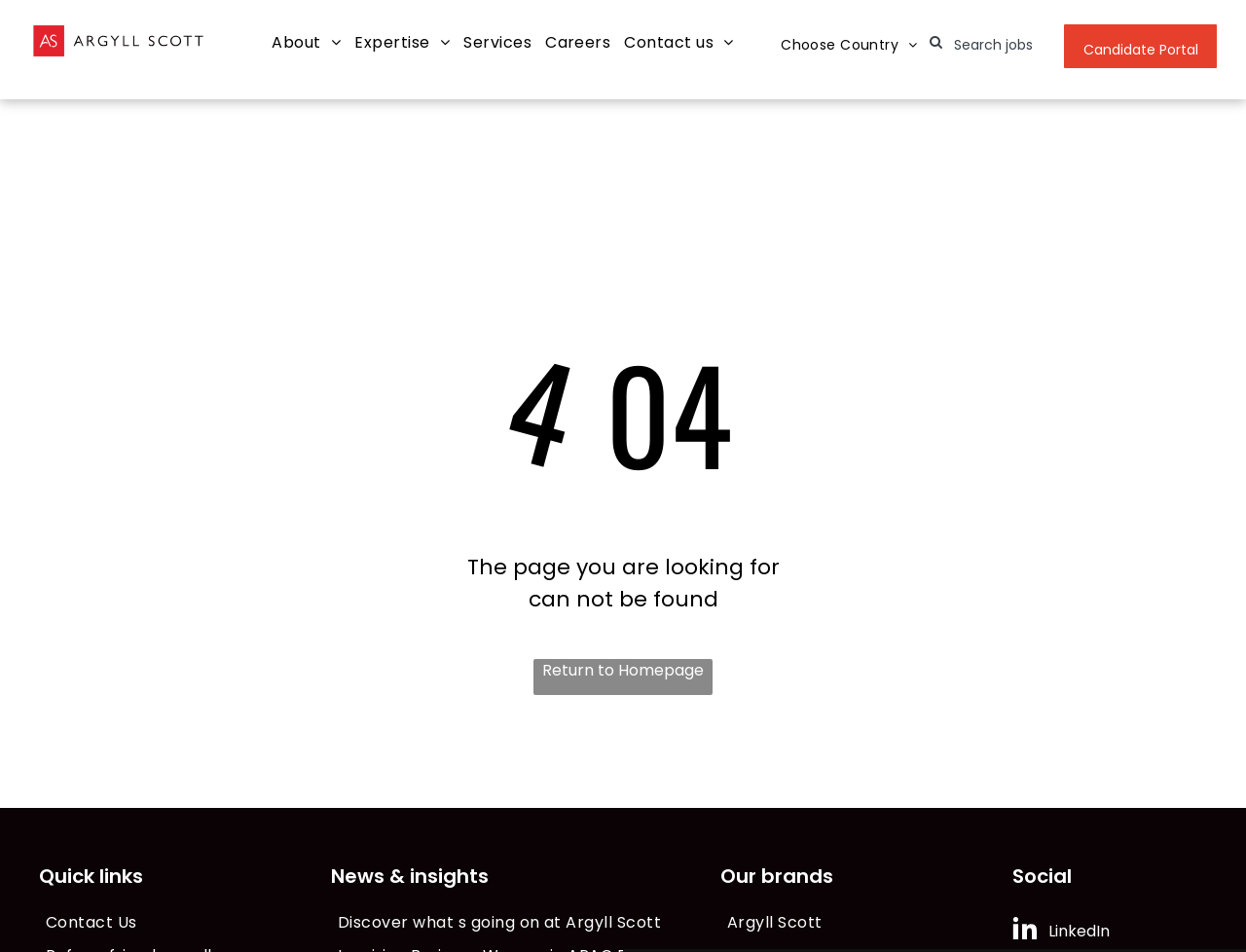Determine the bounding box coordinates of the section to be clicked to follow the instruction: "Click on About us". The coordinates should be given as four float numbers between 0 and 1, formatted as [left, top, right, bottom].

[0.225, 0.054, 0.382, 0.097]